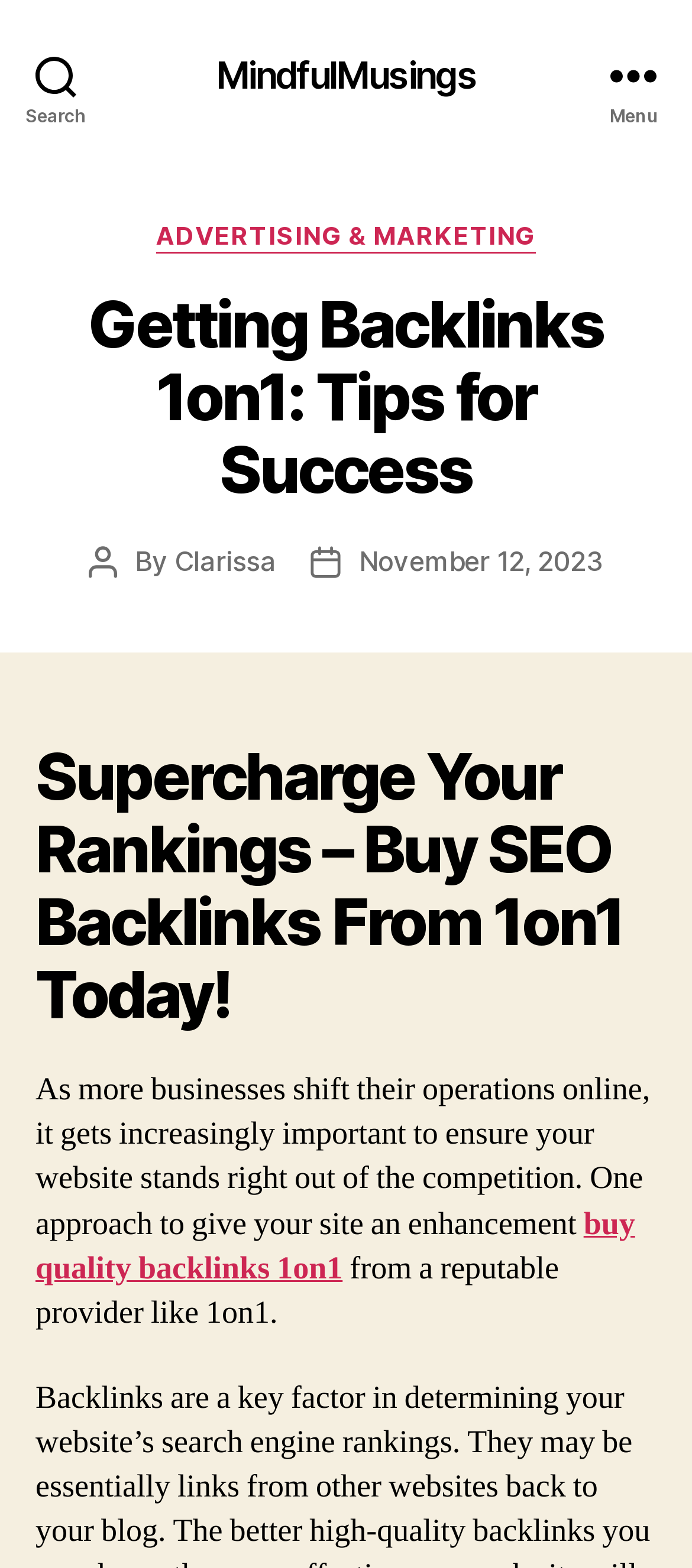Based on the image, please respond to the question with as much detail as possible:
What is the recommended action to enhance a website?

I found the recommended action by reading the paragraph that talks about enhancing a website and finding the link that says 'buy quality backlinks 1on1'.